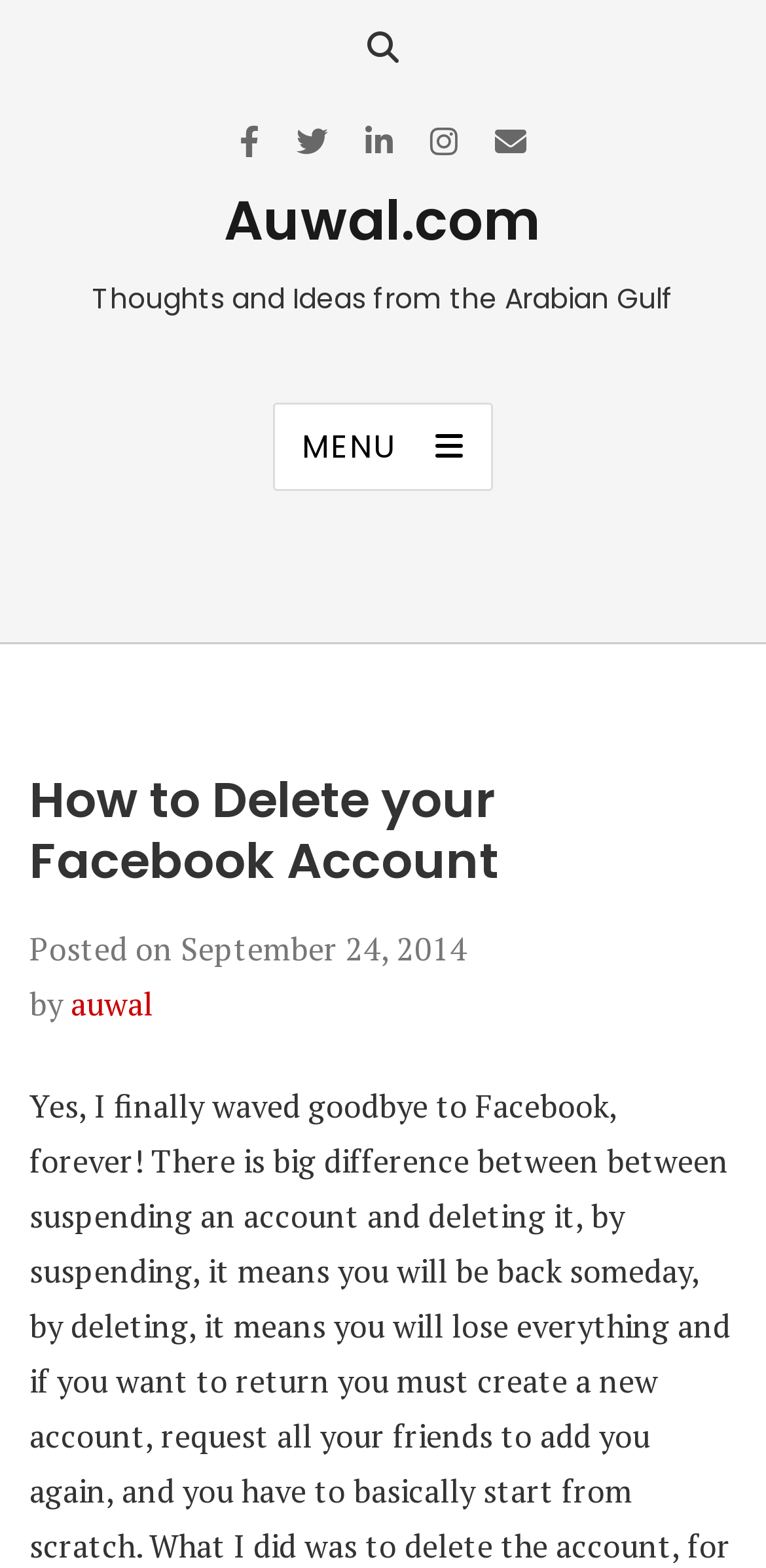Please answer the following question using a single word or phrase: 
How many social media links are present in the top section?

5